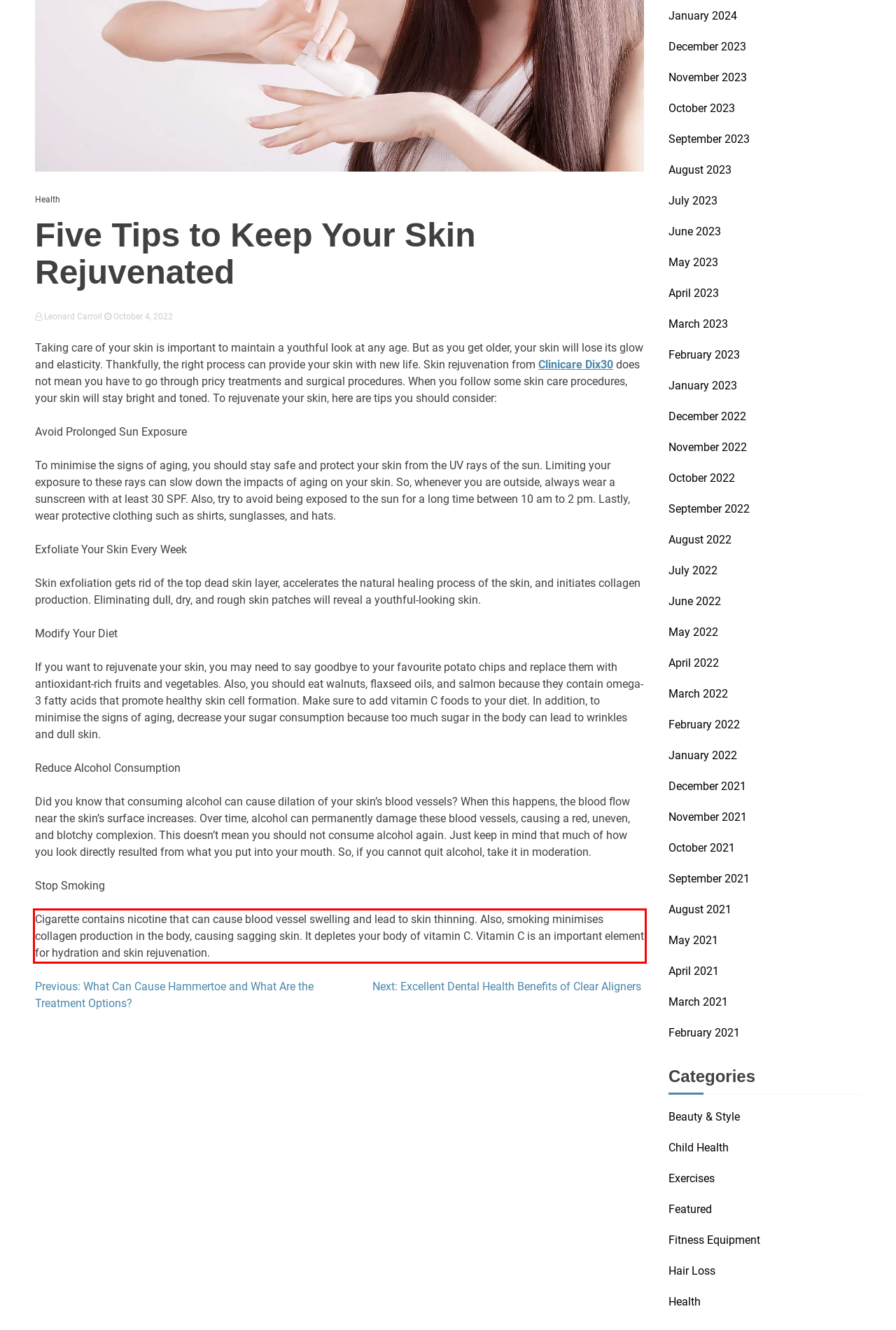Within the screenshot of a webpage, identify the red bounding box and perform OCR to capture the text content it contains.

Cigarette contains nicotine that can cause blood vessel swelling and lead to skin thinning. Also, smoking minimises collagen production in the body, causing sagging skin. It depletes your body of vitamin C. Vitamin C is an important element for hydration and skin rejuvenation.